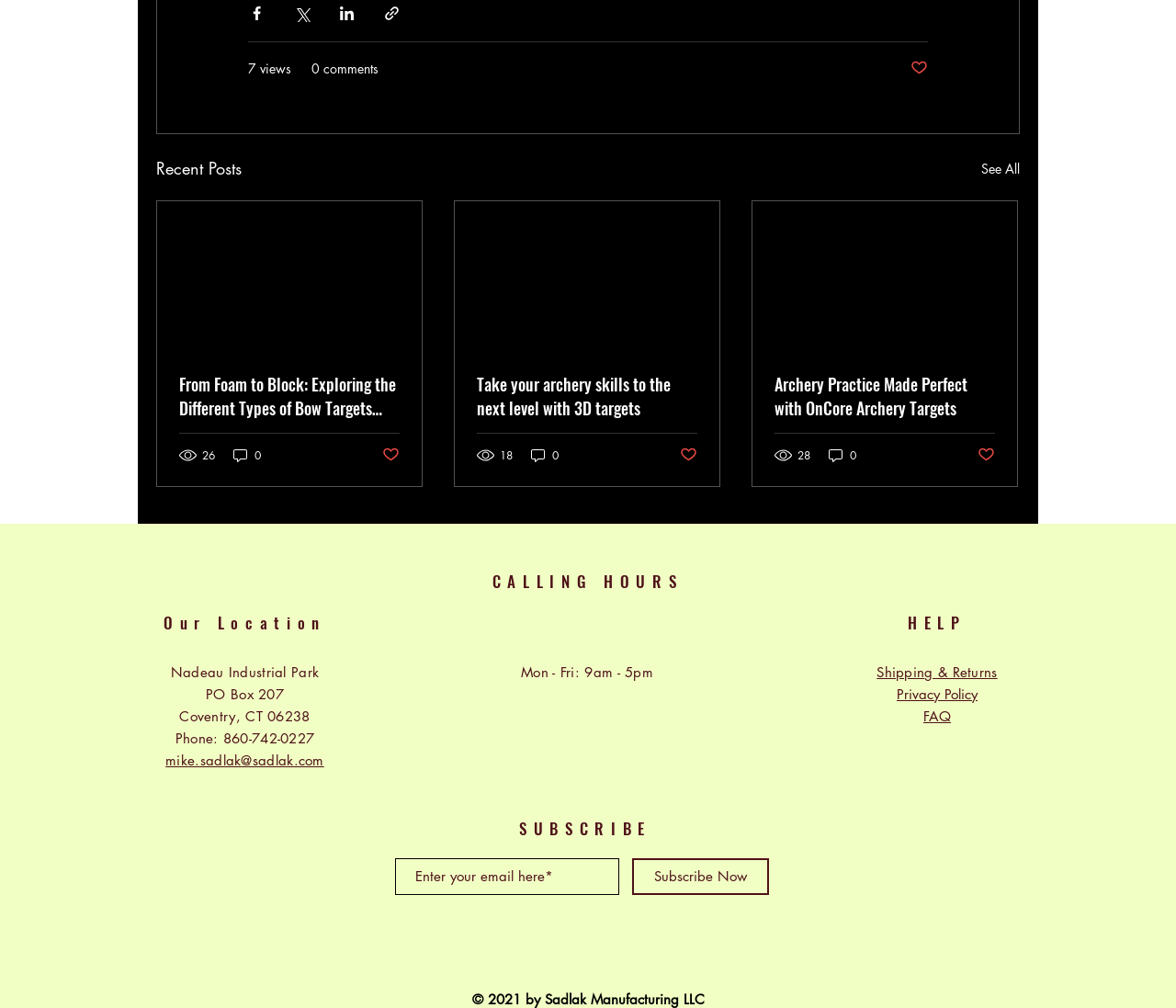Provide the bounding box coordinates of the UI element this sentence describes: "0".

[0.703, 0.443, 0.73, 0.46]